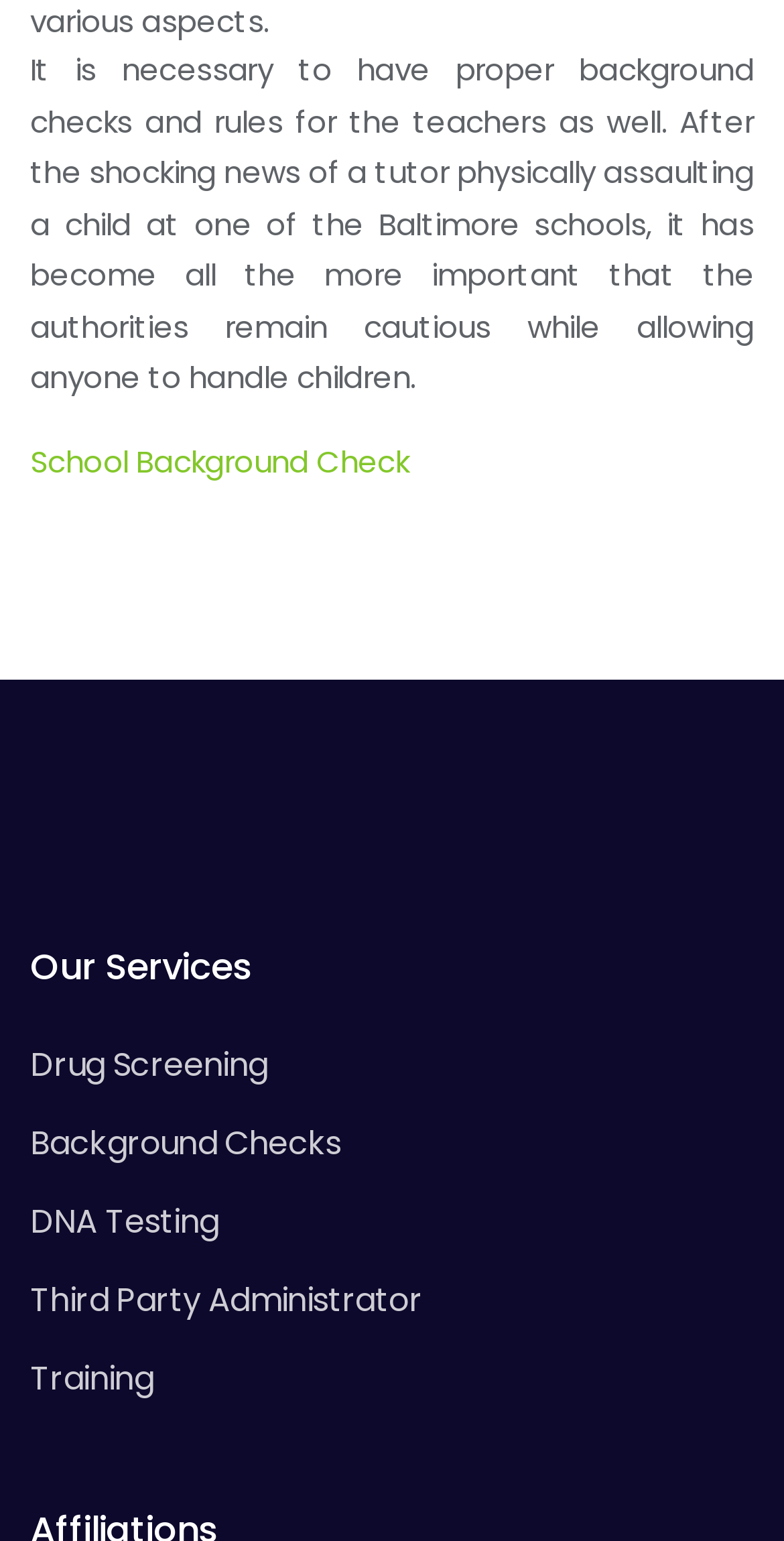Please study the image and answer the question comprehensively:
What is the position of the 'DNA Testing' link?

The 'DNA Testing' link is the fourth link under the 'Our Services' heading, with a bounding box coordinate of [0.038, 0.778, 0.279, 0.808].